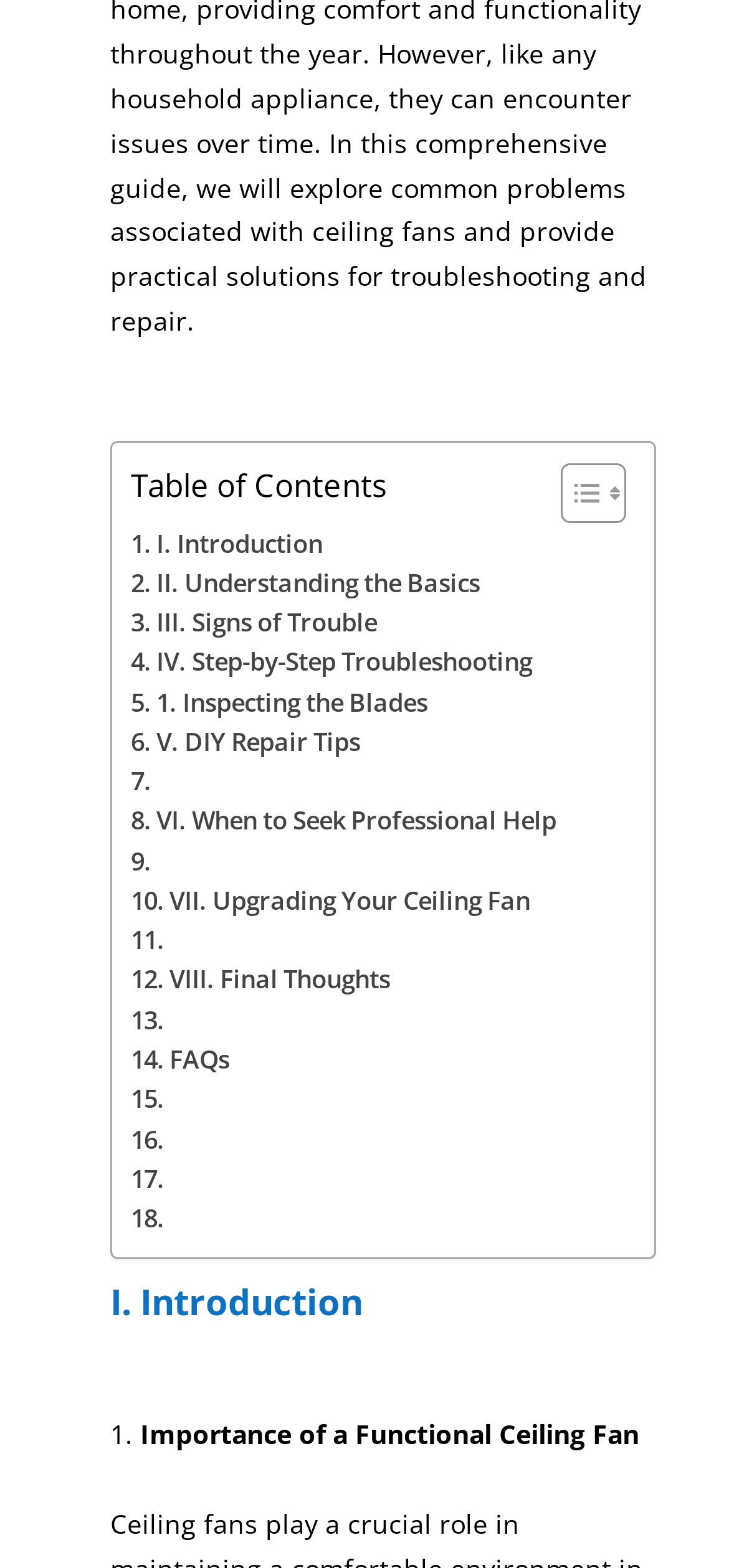Is there an image in the table of contents?
Please give a detailed and elaborate explanation in response to the question.

There are two image elements that are children of the link element with the text 'Toggle Table of Content'. These images are likely used as icons to toggle the table of contents.